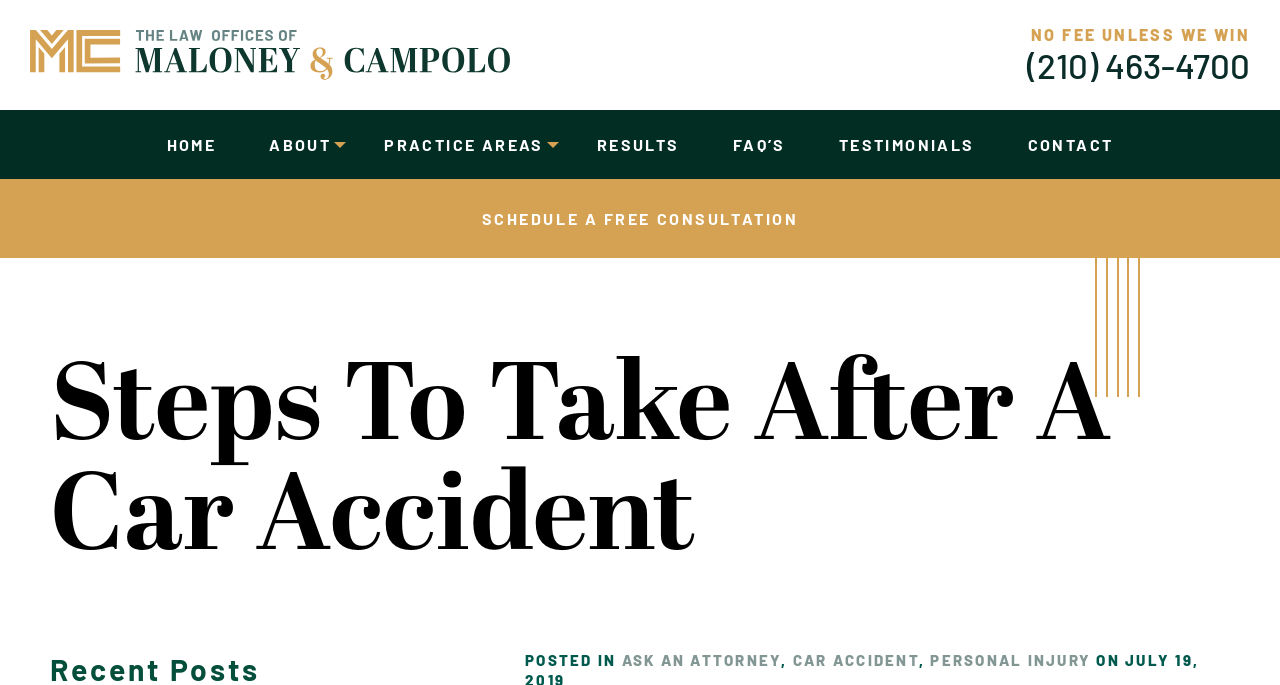What is the promise made by the law firm?
Respond to the question with a single word or phrase according to the image.

NO FEE UNLESS WE WIN